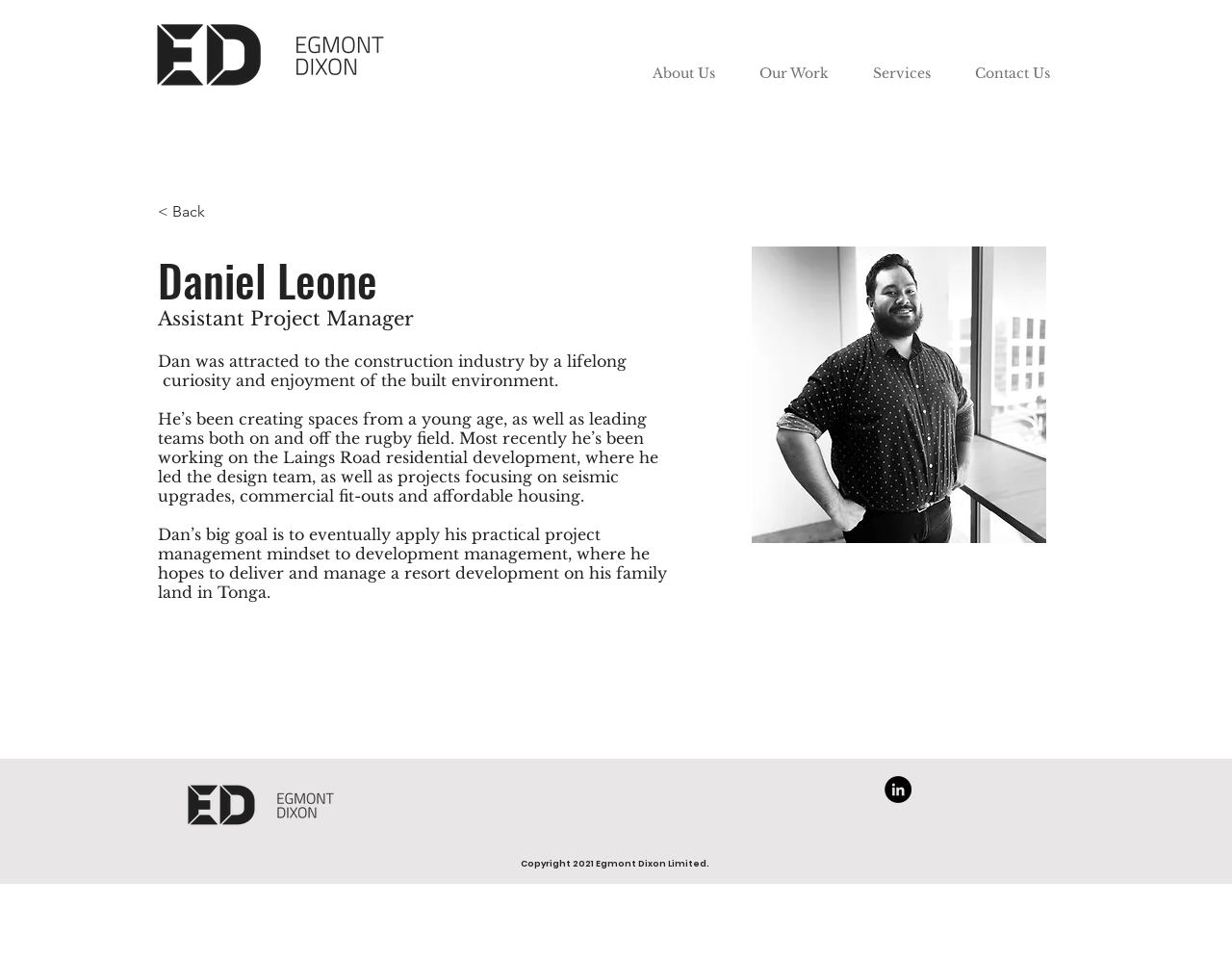Locate the bounding box of the UI element described in the following text: "< Back".

[0.128, 0.207, 0.19, 0.236]